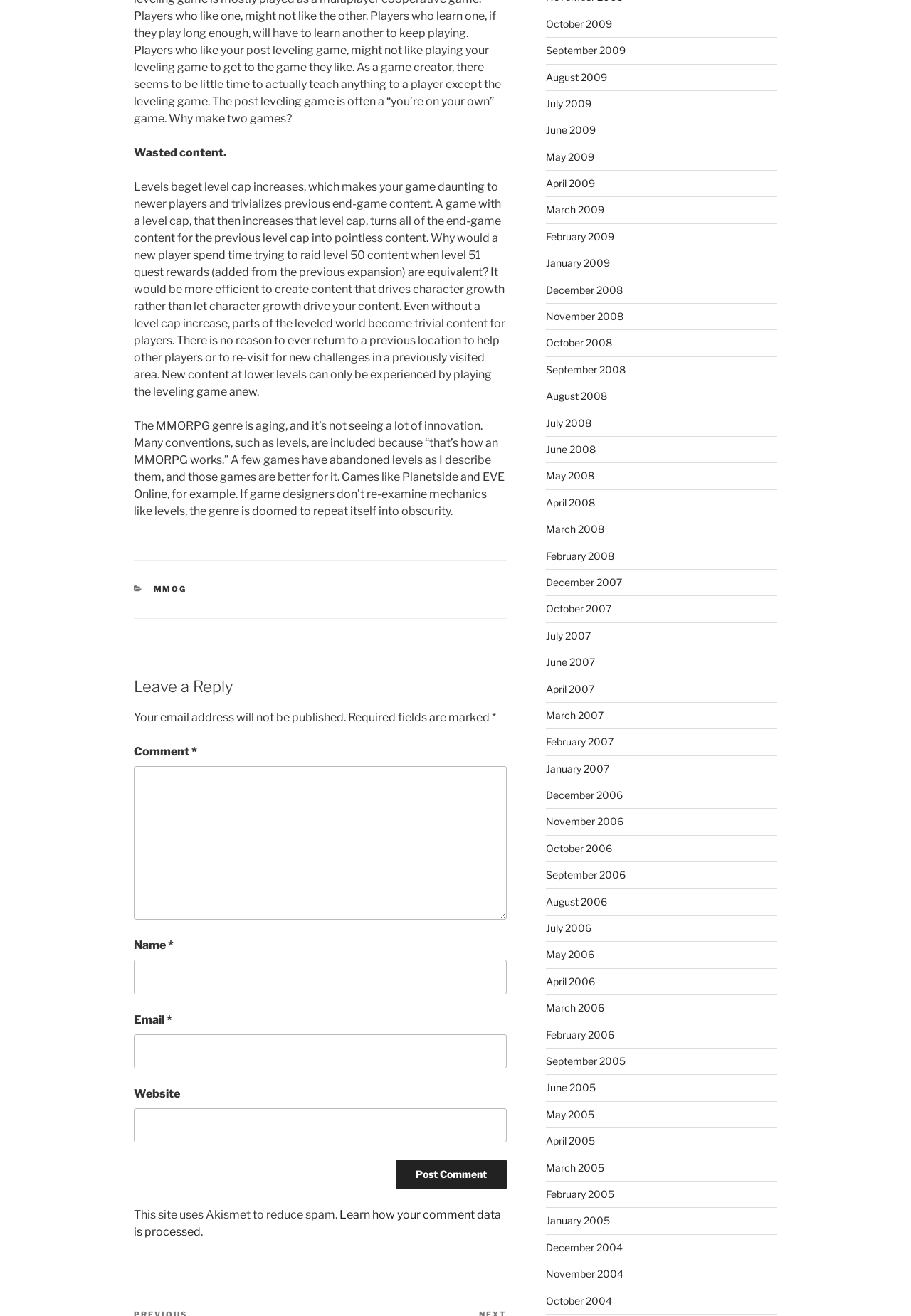Show the bounding box coordinates of the region that should be clicked to follow the instruction: "Open the Navigation Menu."

None